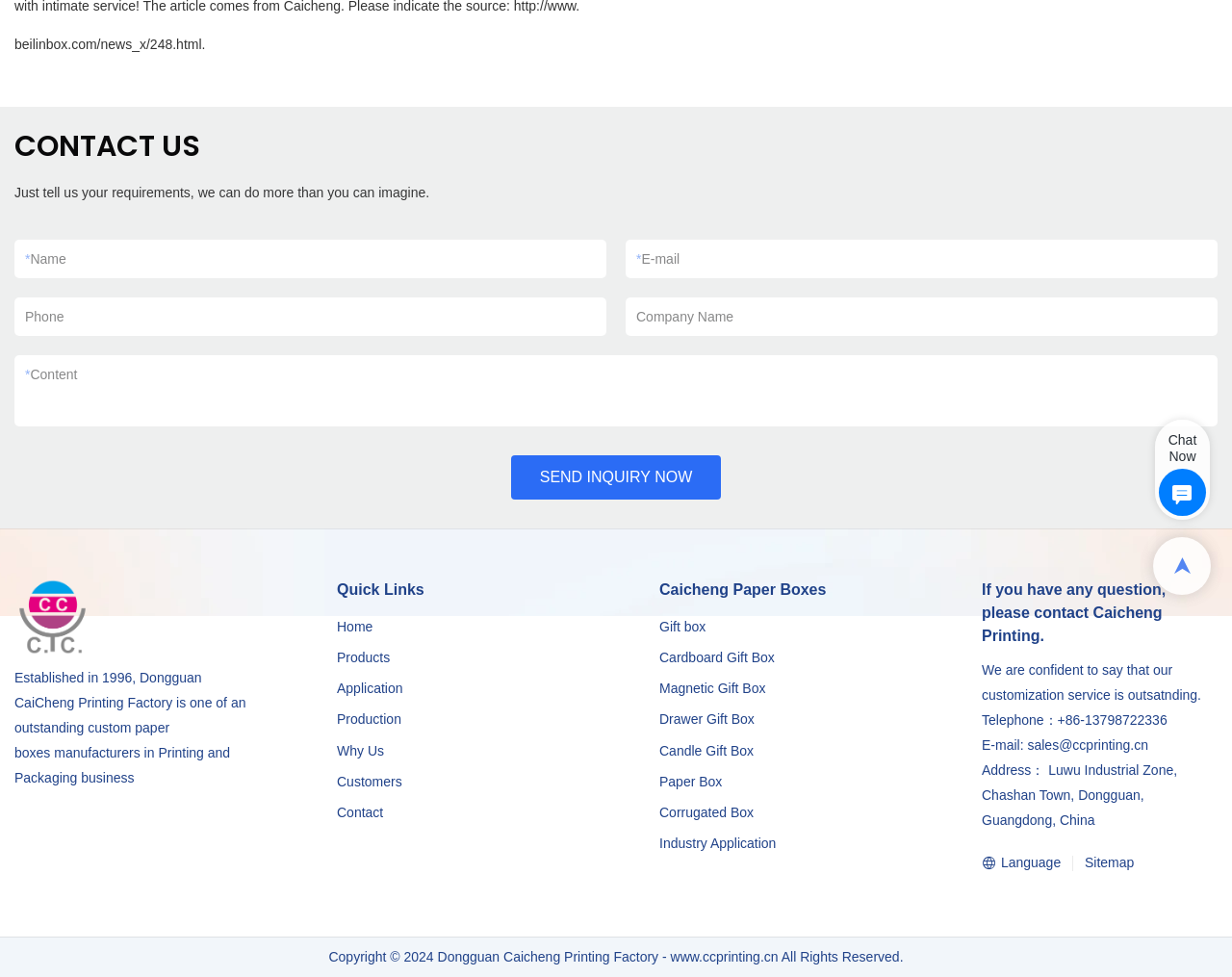Provide the bounding box coordinates of the HTML element described by the text: "Cardboard Gift Box". The coordinates should be in the format [left, top, right, bottom] with values between 0 and 1.

[0.535, 0.665, 0.629, 0.681]